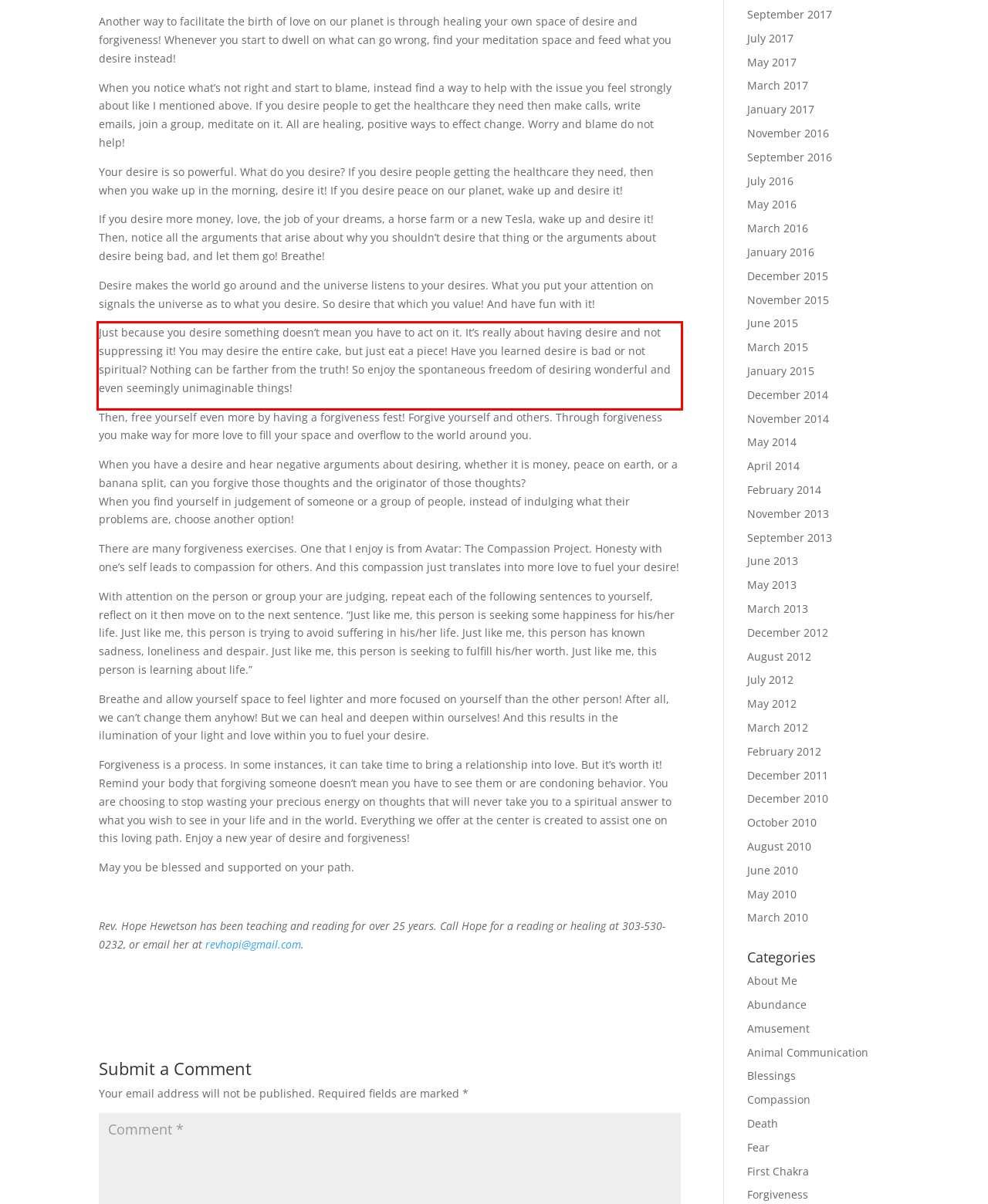Observe the screenshot of the webpage that includes a red rectangle bounding box. Conduct OCR on the content inside this red bounding box and generate the text.

Just because you desire something doesn’t mean you have to act on it. It’s really about having desire and not suppressing it! You may desire the entire cake, but just eat a piece! Have you learned desire is bad or not spiritual? Nothing can be farther from the truth! So enjoy the spontaneous freedom of desiring wonderful and even seemingly unimaginable things!